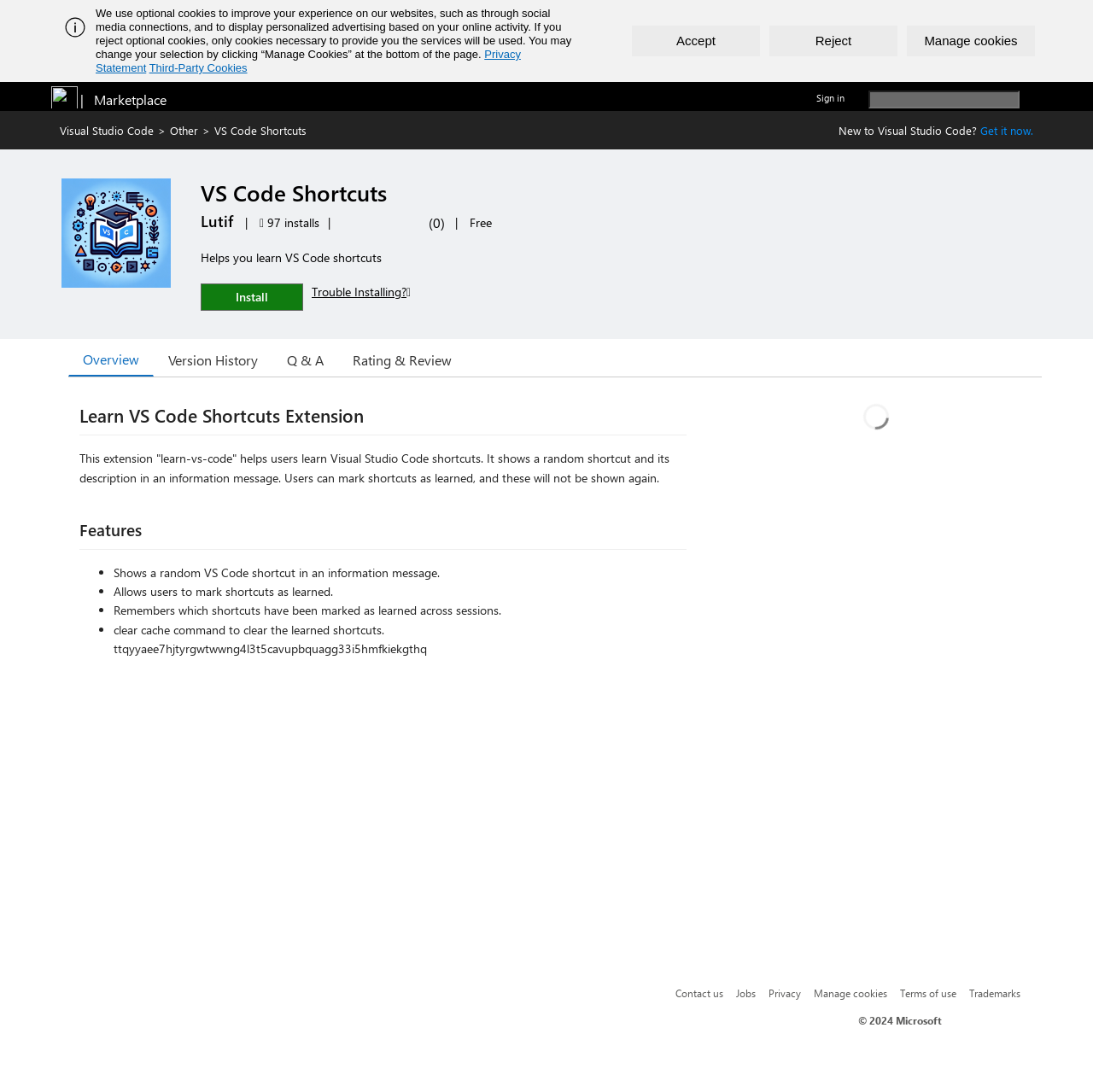Show the bounding box coordinates of the element that should be clicked to complete the task: "Install the VS Code Shortcuts extension".

[0.184, 0.26, 0.277, 0.285]